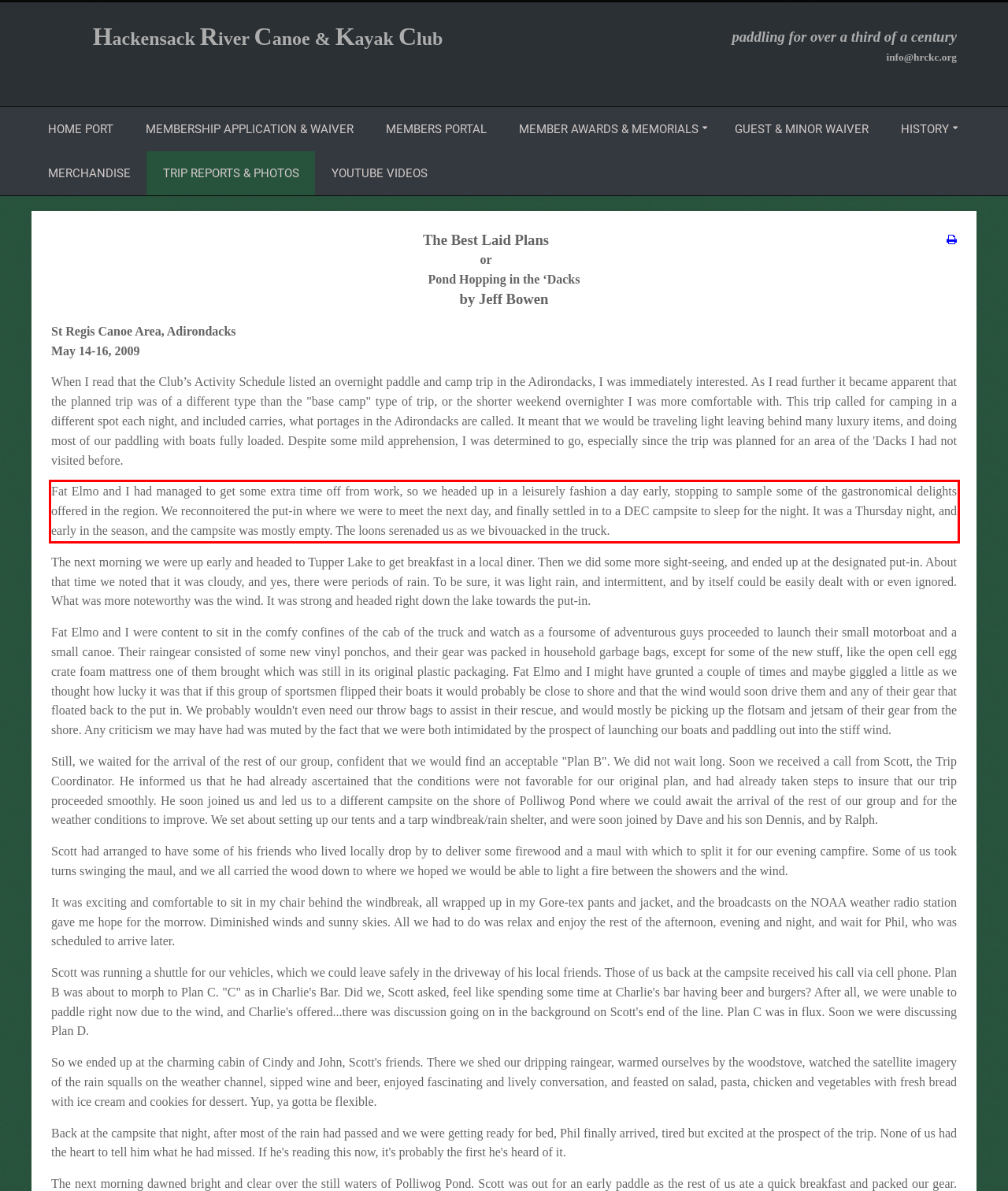You are presented with a webpage screenshot featuring a red bounding box. Perform OCR on the text inside the red bounding box and extract the content.

Fat Elmo and I had managed to get some extra time off from work, so we headed up in a leisurely fashion a day early, stopping to sample some of the gastronomical delights offered in the region. We reconnoitered the put-in where we were to meet the next day, and finally settled in to a DEC campsite to sleep for the night. It was a Thursday night, and early in the season, and the campsite was mostly empty. The loons serenaded us as we bivouacked in the truck.